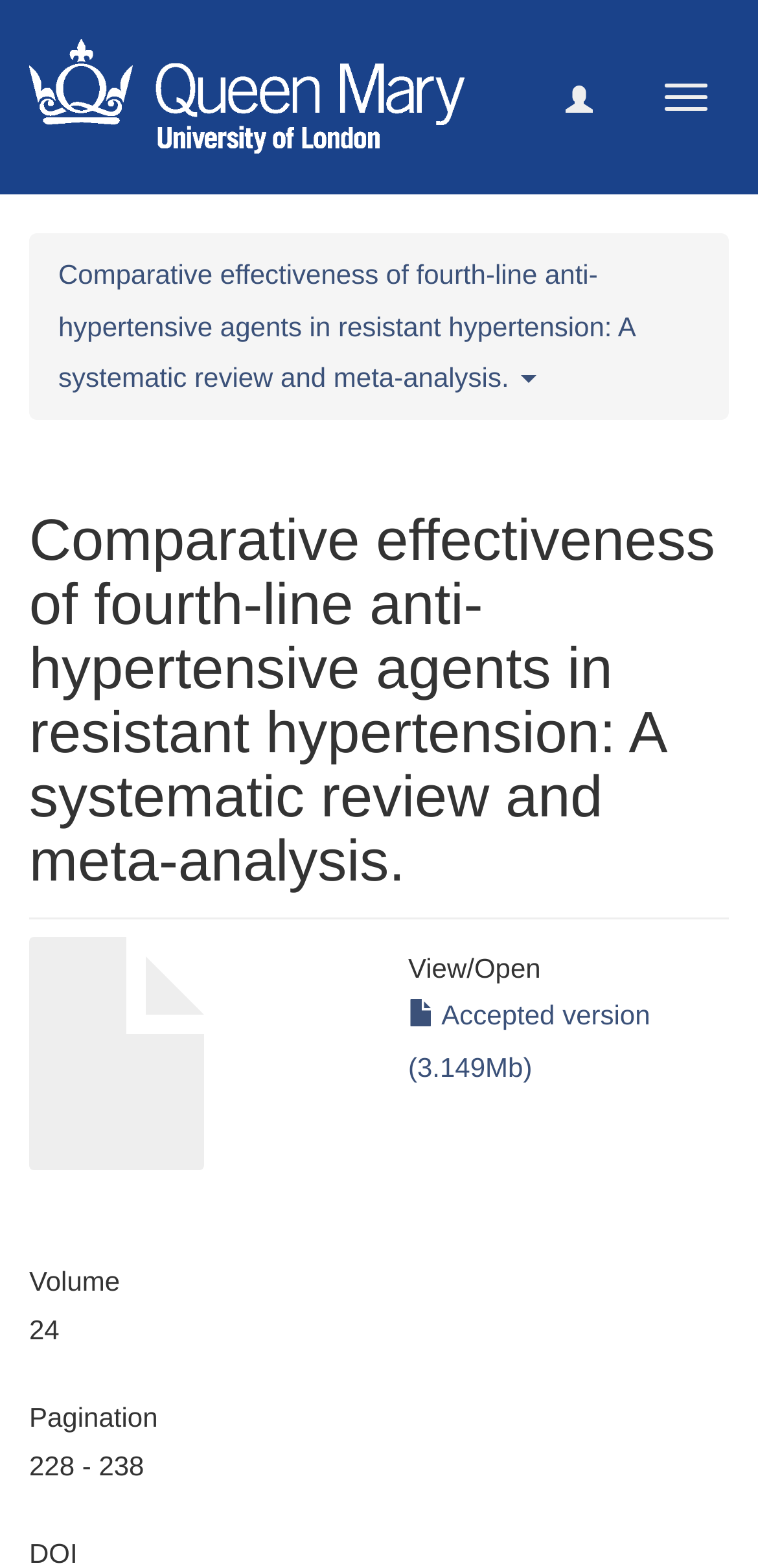What is the volume of the publication?
Based on the visual information, provide a detailed and comprehensive answer.

I found the answer by looking at the 'Volume' heading and its corresponding value, which is '24', indicated by the StaticText element.